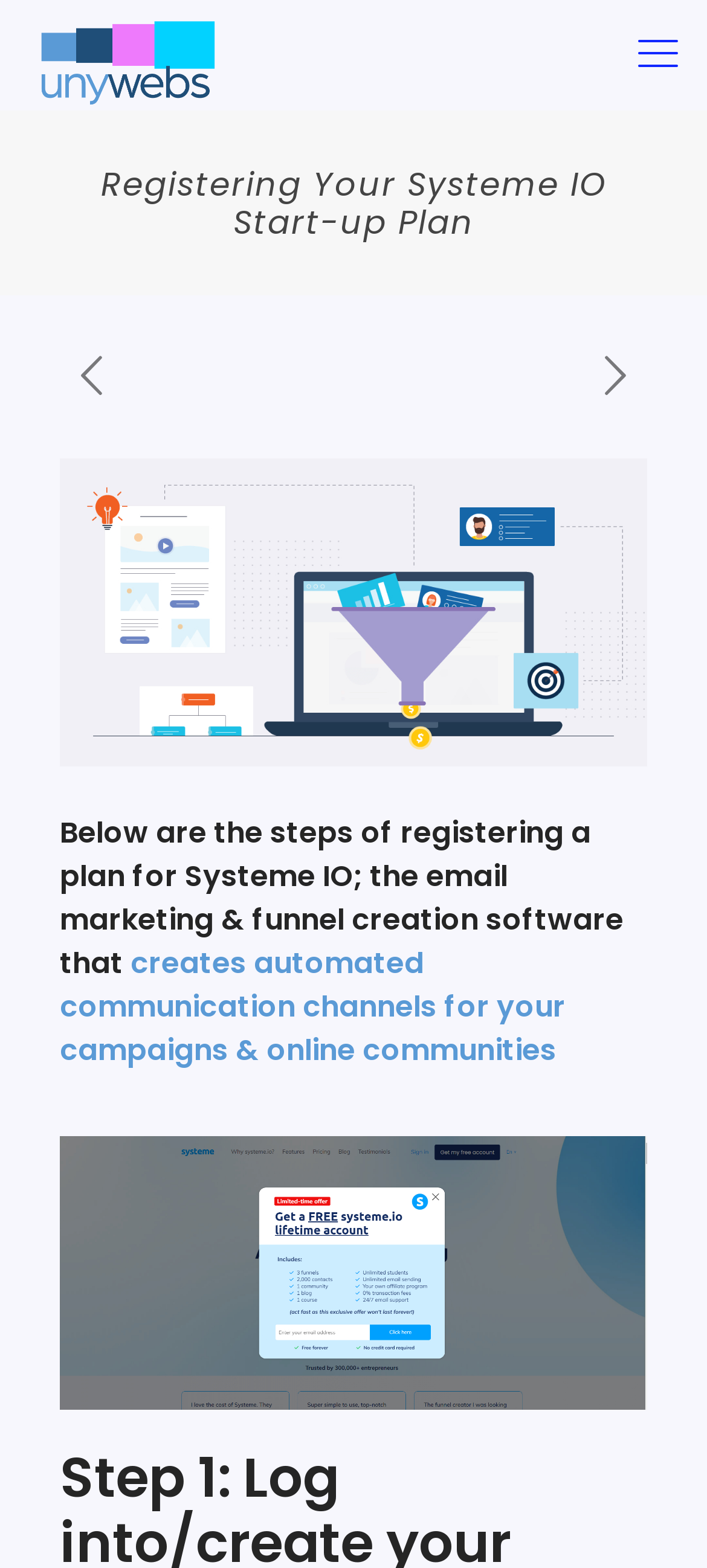Please identify the primary heading on the webpage and return its text.

Registering Your Systeme IO Start-up Plan